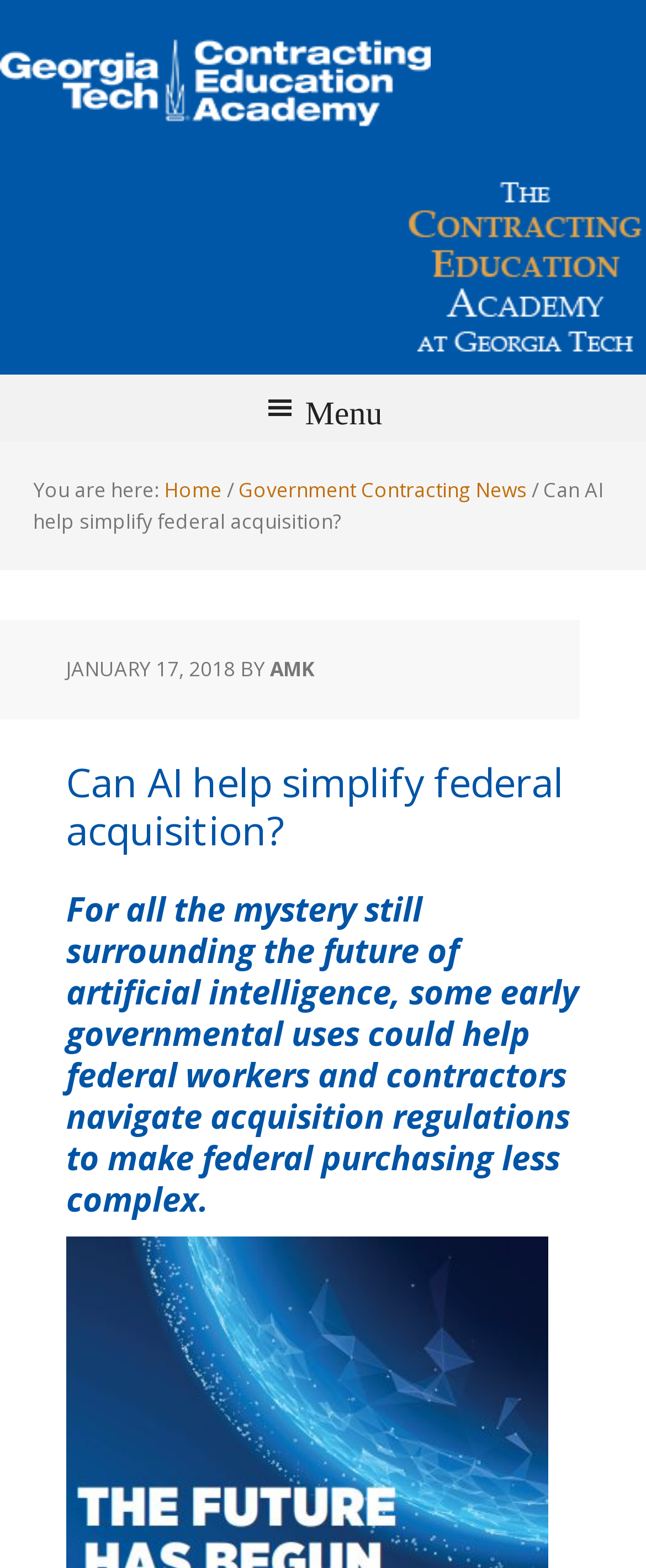Detail the various sections and features of the webpage.

The webpage is about an article discussing the potential of Artificial Intelligence (AI) in simplifying federal acquisition. At the top, there is a logo of the Contracting Education Academy, situated to the right of the page title "The Contracting Education Academy". Below the title, there is a navigation menu labeled "Main" that spans the entire width of the page. Within this menu, there is a breadcrumb trail showing the current page's location, with links to "Home" and "Government Contracting News" separated by slash symbols.

The main content of the page is an article with a title "Can AI help simplify federal acquisition?" situated near the top, followed by a timestamp "JANUARY 17, 2018" and the author's name "AMK". The article's content is divided into two sections, with the first section discussing the potential benefits of AI in federal acquisition, and the second section providing more details on how AI can help simplify the process.